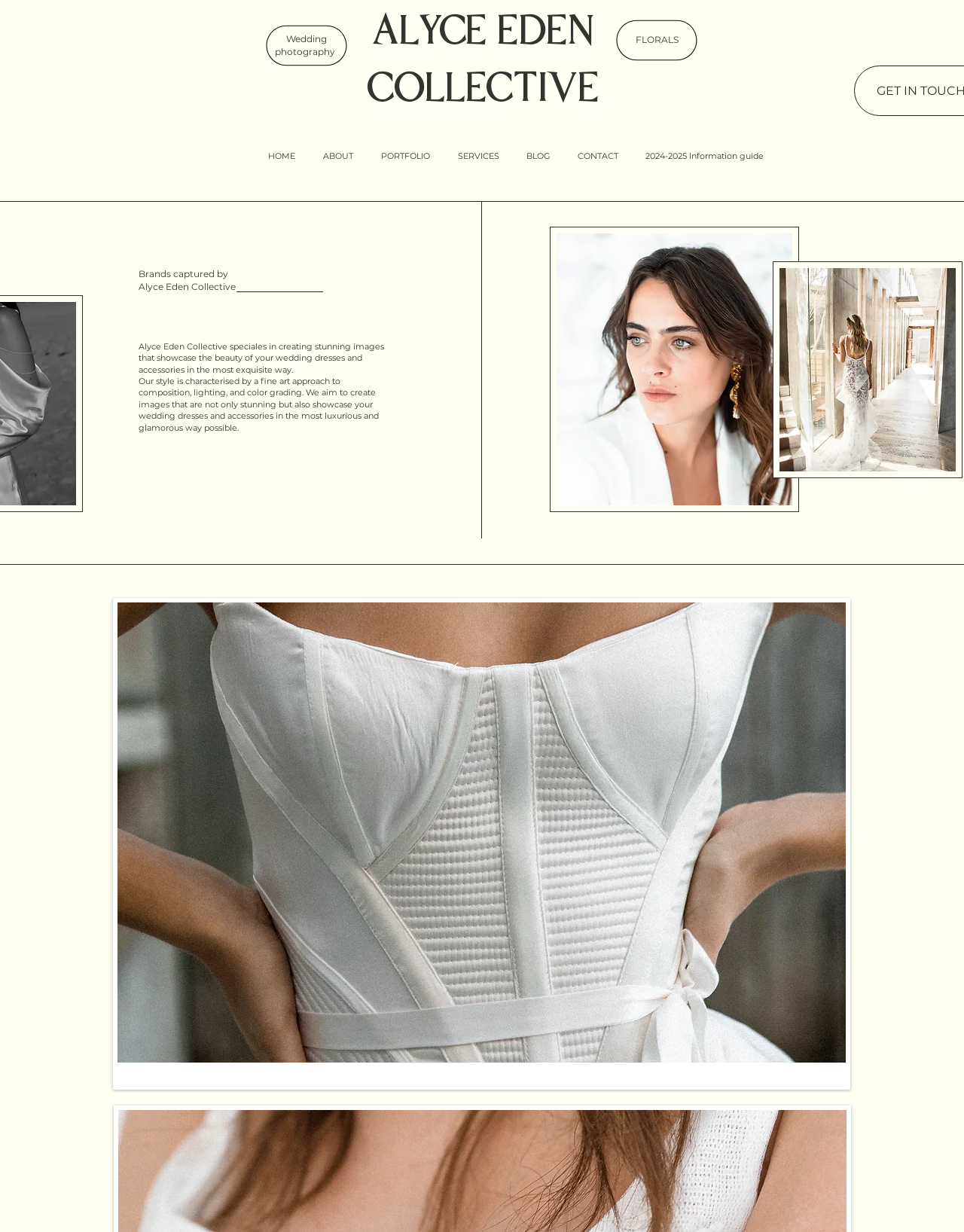Please find and generate the text of the main heading on the webpage.

EXPLORE THE GALLERY